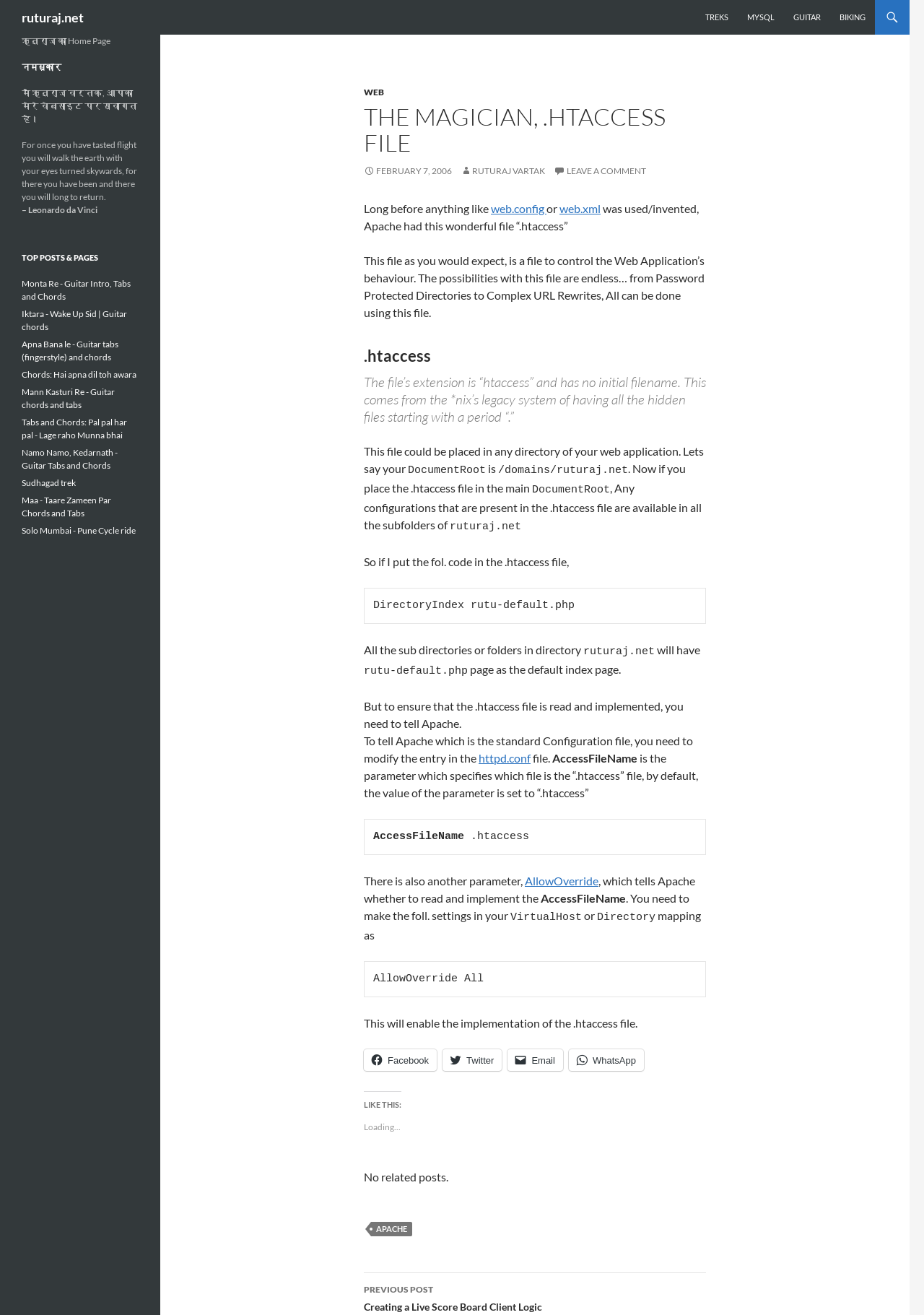Pinpoint the bounding box coordinates of the element you need to click to execute the following instruction: "Click on the 'TREKS' link". The bounding box should be represented by four float numbers between 0 and 1, in the format [left, top, right, bottom].

[0.754, 0.0, 0.798, 0.026]